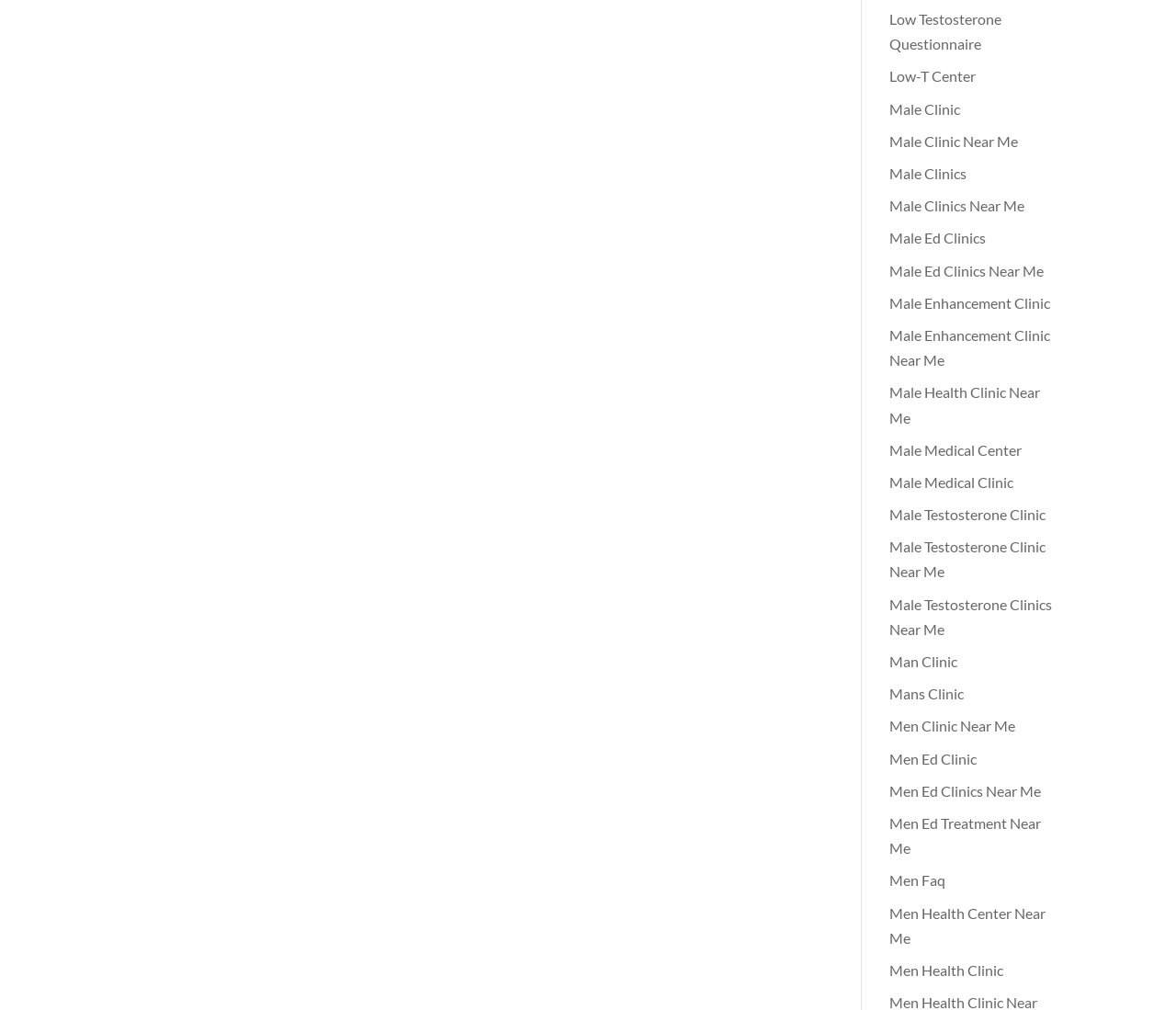Predict the bounding box coordinates of the area that should be clicked to accomplish the following instruction: "Visit Male Clinic Near Me". The bounding box coordinates should consist of four float numbers between 0 and 1, i.e., [left, top, right, bottom].

[0.756, 0.195, 0.871, 0.212]